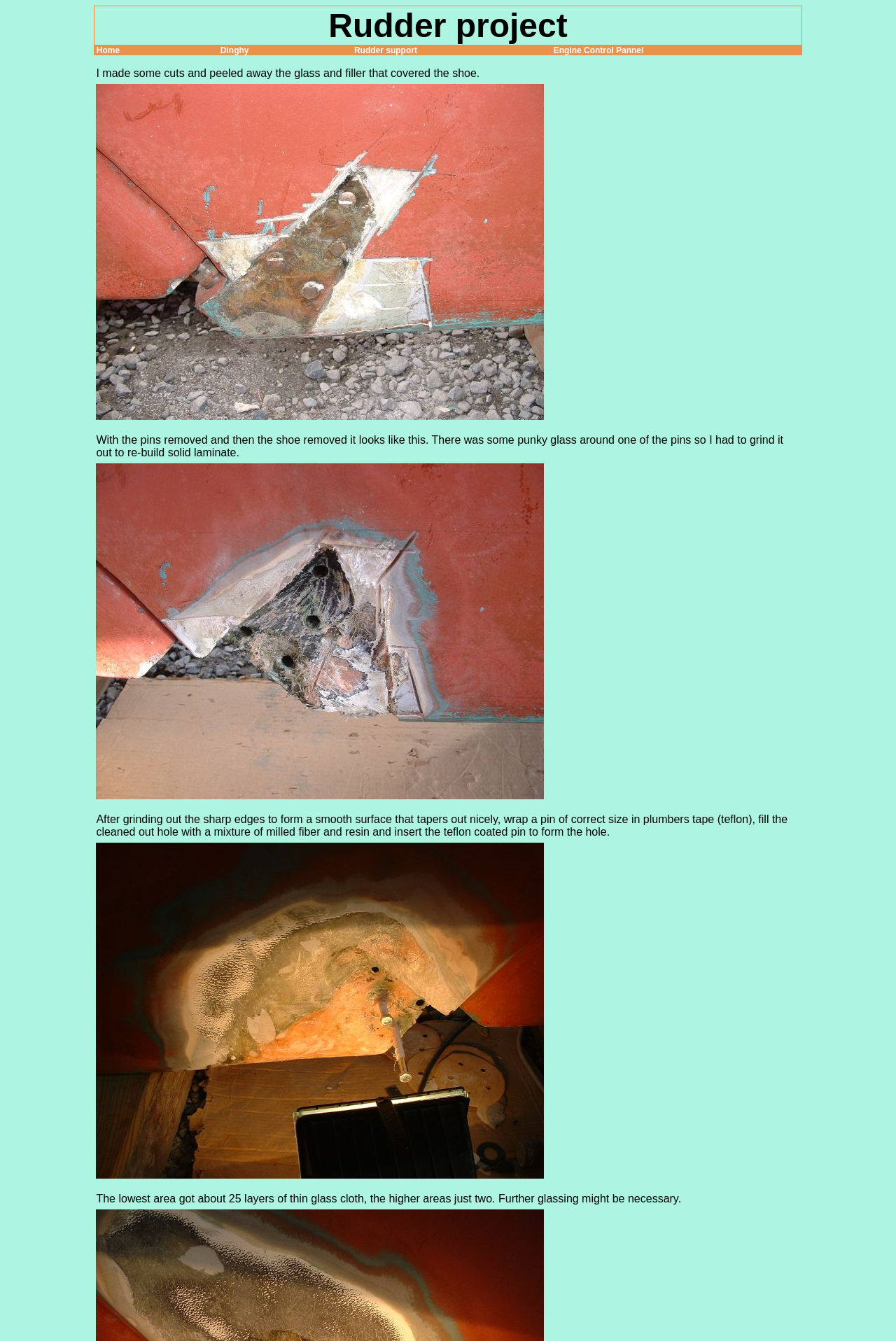What material is used to fill the hole?
Carefully analyze the image and provide a thorough answer to the question.

According to the text, the author fills the cleaned-out hole with a mixture of milled fiber and resin to form a smooth surface.